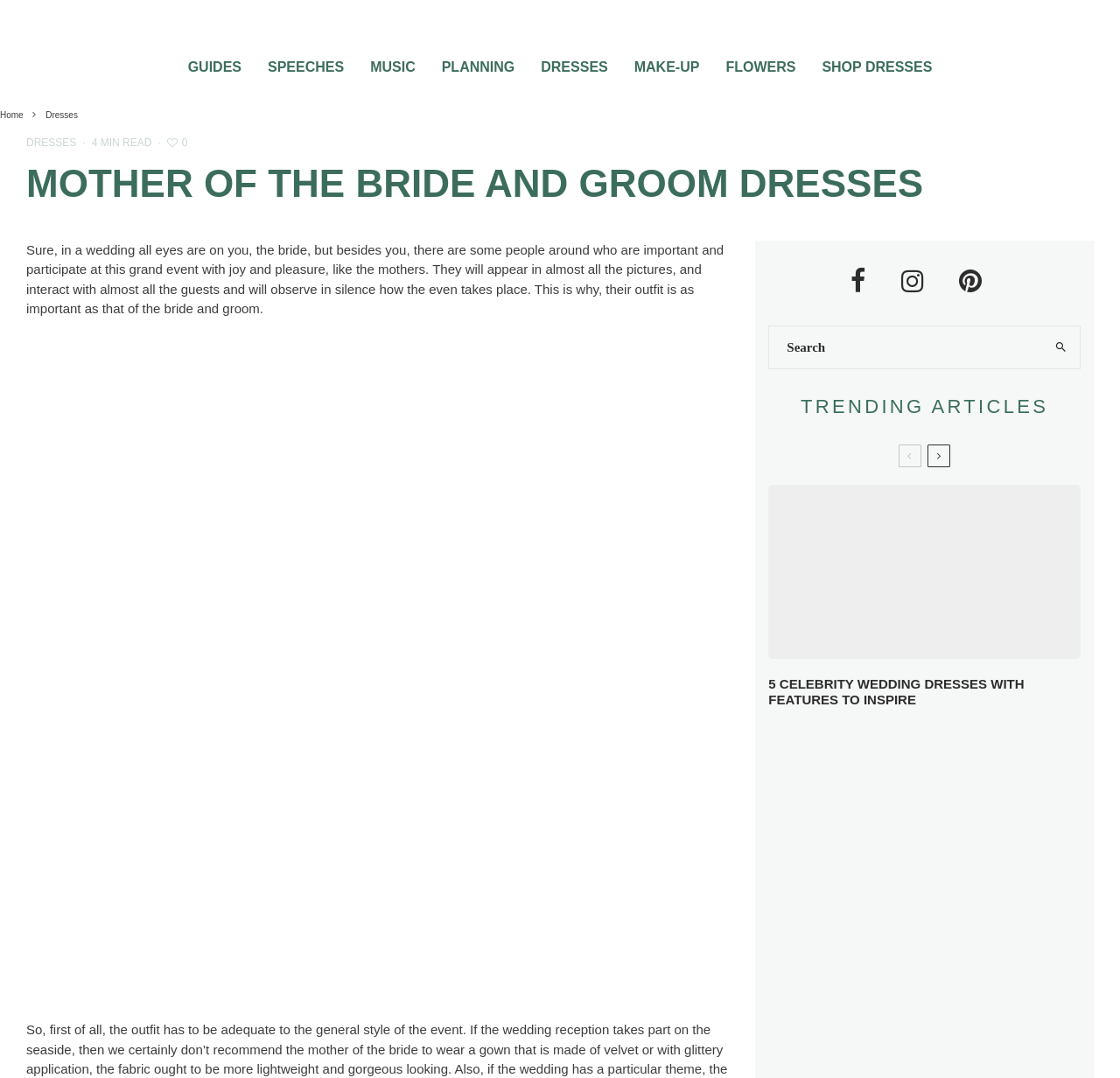Find the bounding box coordinates of the clickable region needed to perform the following instruction: "Click on the 'GUIDES' link". The coordinates should be provided as four float numbers between 0 and 1, i.e., [left, top, right, bottom].

[0.156, 0.024, 0.227, 0.088]